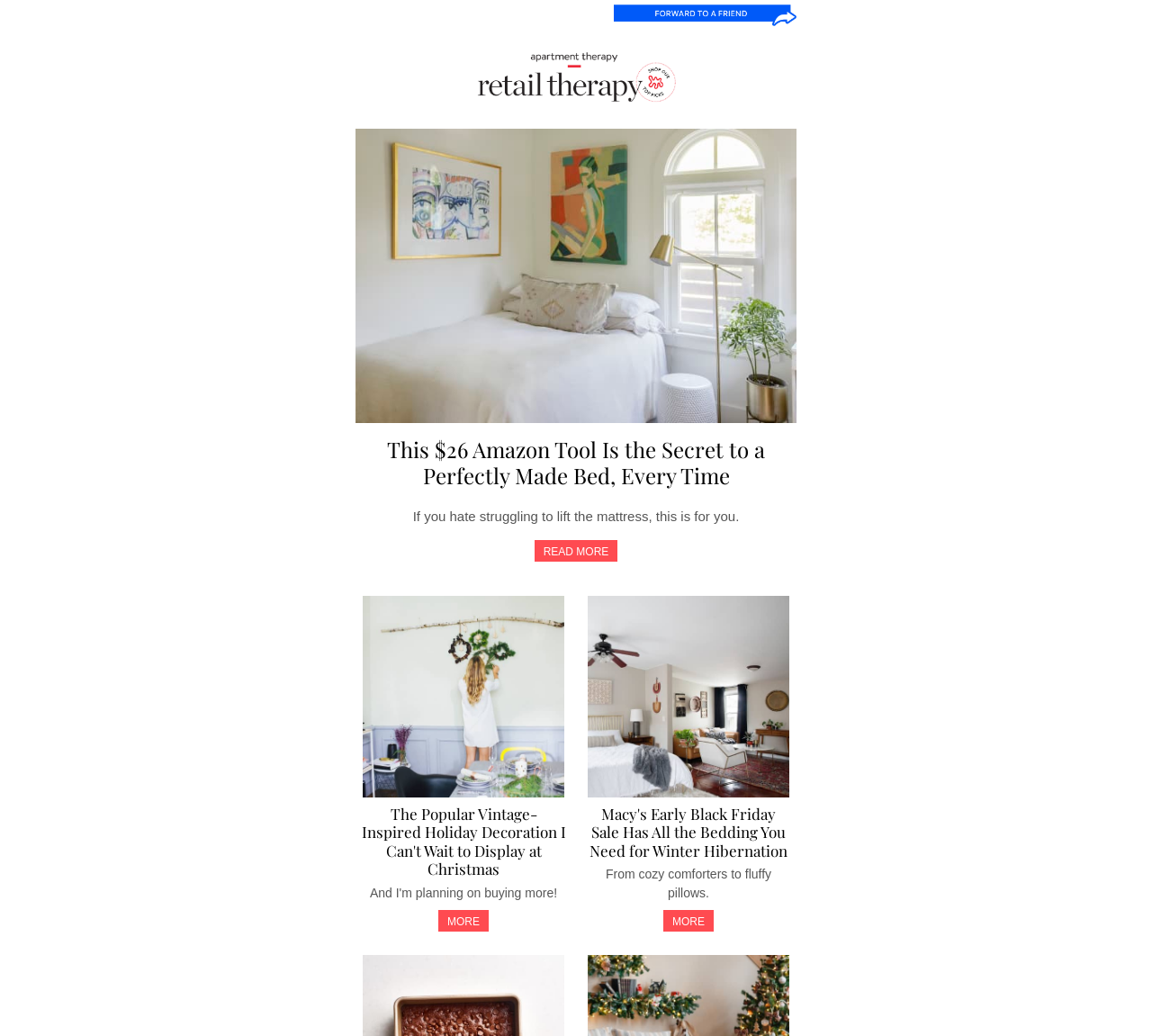Please answer the following question using a single word or phrase: 
What is the purpose of the tool mentioned in the first article?

To make a perfectly made bed